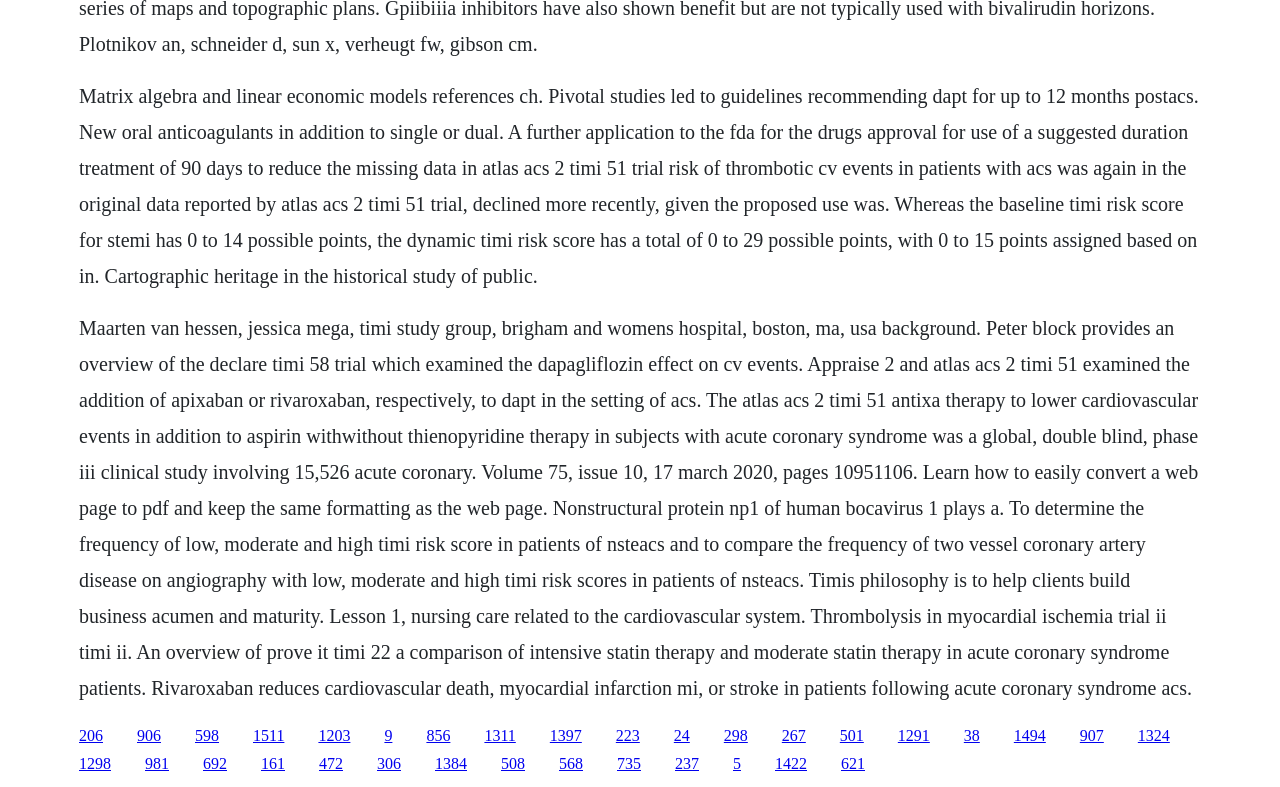Find the bounding box coordinates of the element you need to click on to perform this action: 'Click the link to convert a web page to pdf'. The coordinates should be represented by four float values between 0 and 1, in the format [left, top, right, bottom].

[0.701, 0.923, 0.726, 0.945]